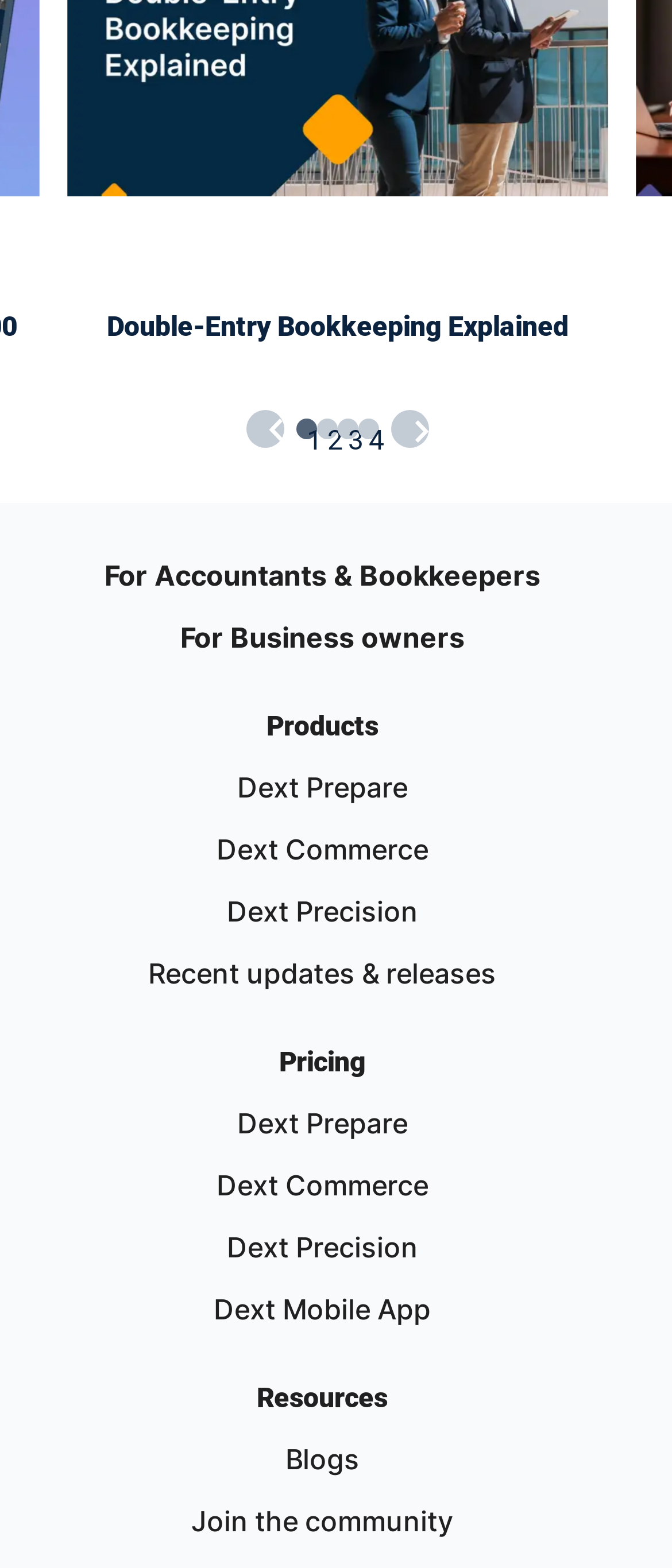What is the category of 'Dext Prepare'?
Use the image to answer the question with a single word or phrase.

Product